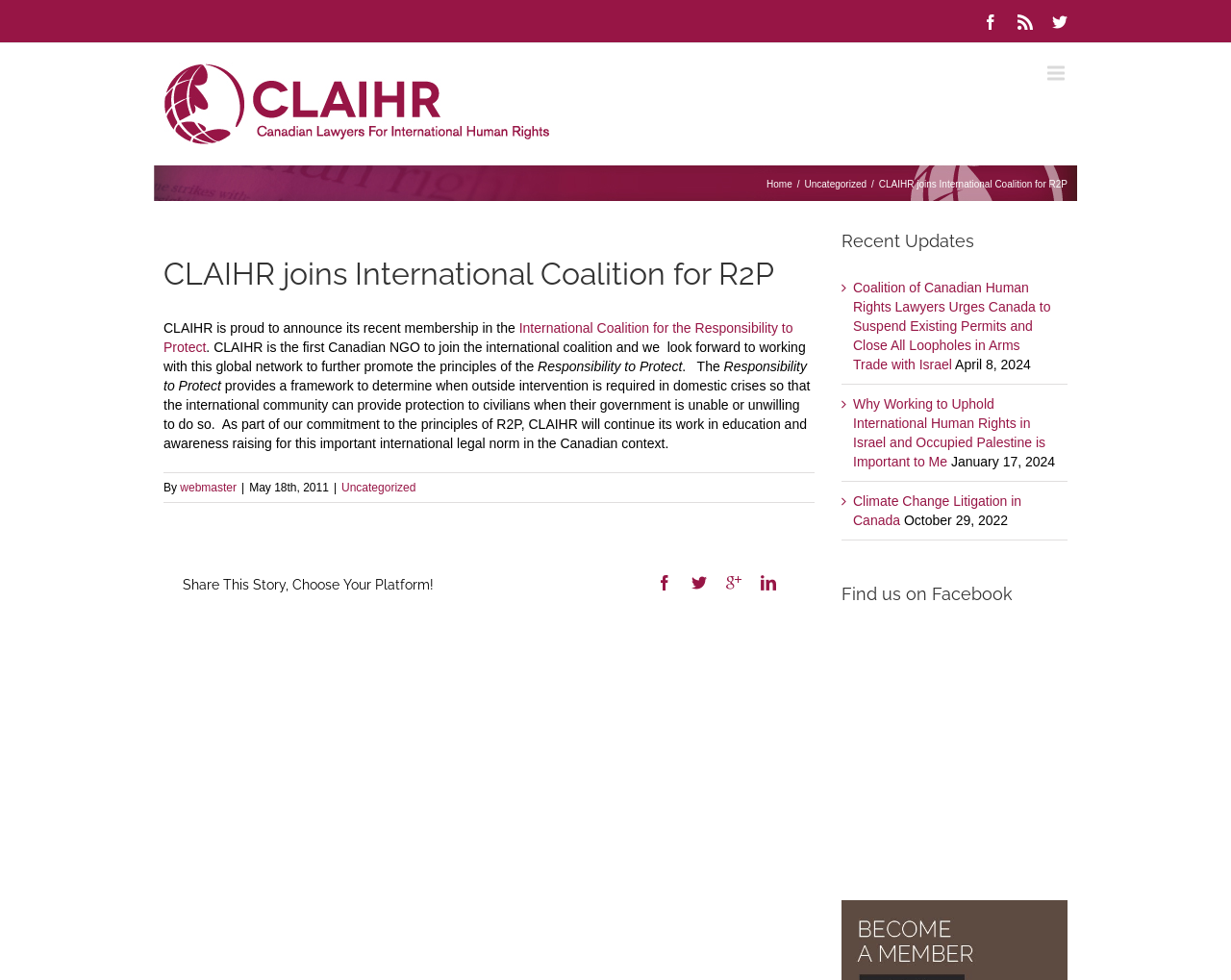Determine the webpage's heading and output its text content.

CLAIHR joins International Coalition for R2P